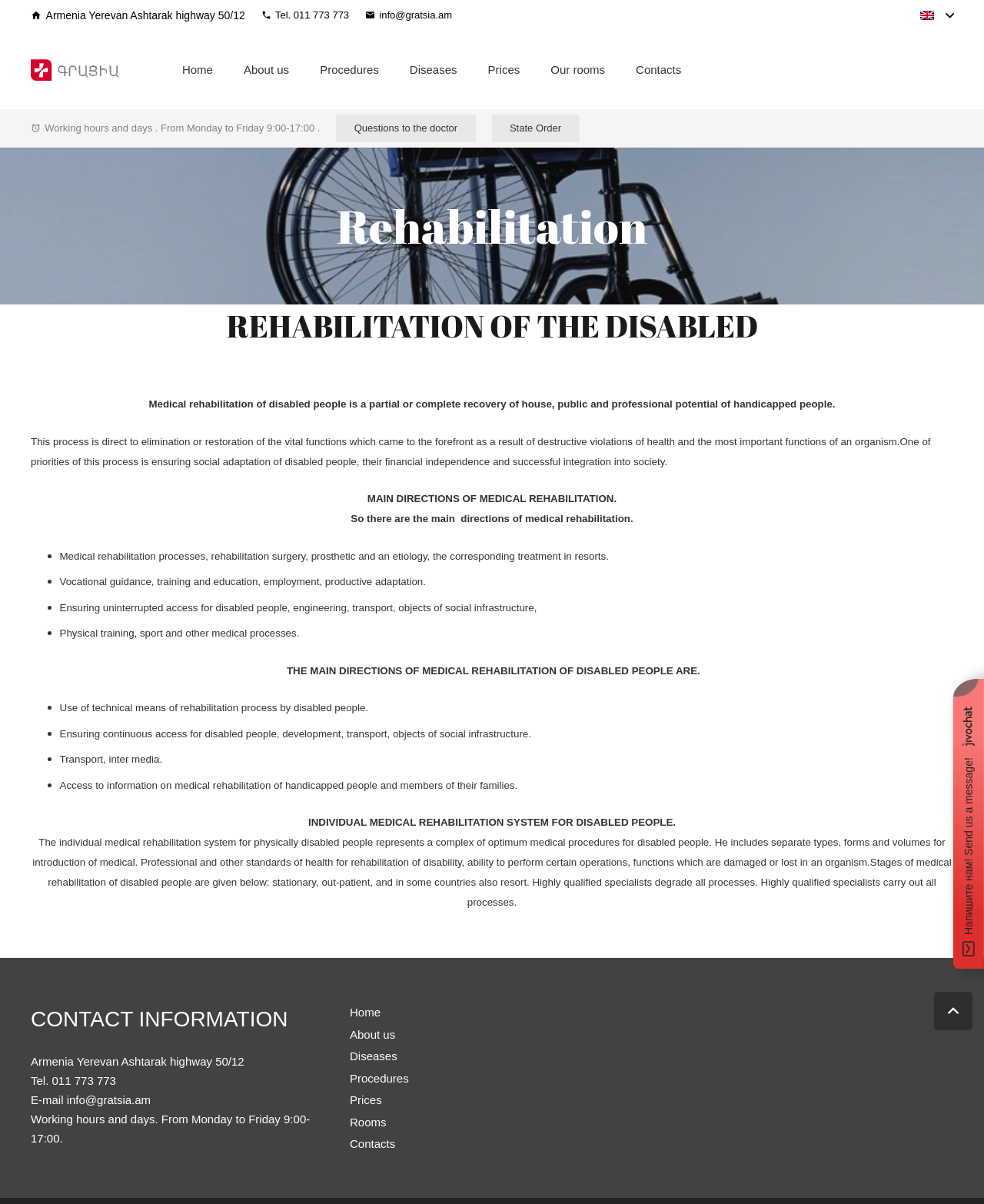Find the bounding box coordinates for the element that must be clicked to complete the instruction: "View the 'Prices' page". The coordinates should be four float numbers between 0 and 1, indicated as [left, top, right, bottom].

[0.48, 0.026, 0.544, 0.091]